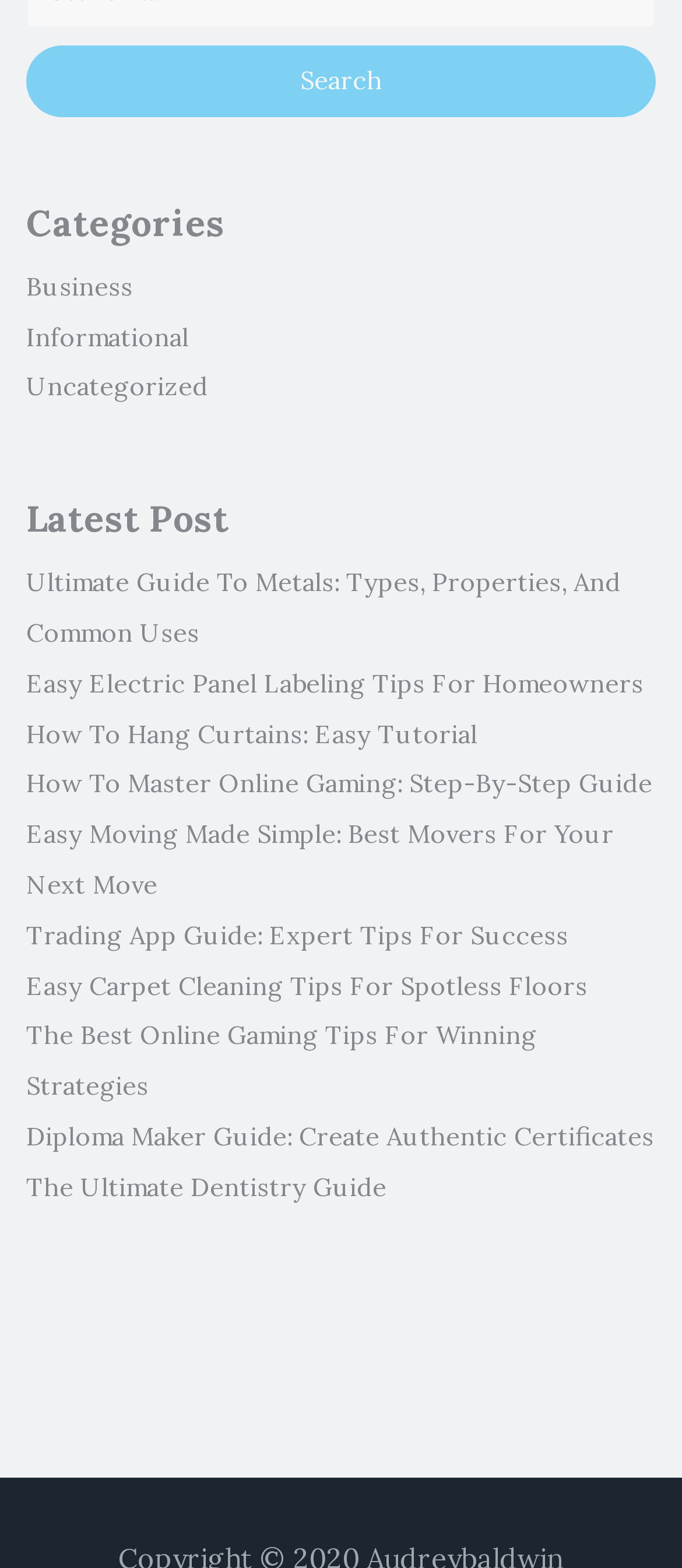Locate the UI element described by value="Search" and provide its bounding box coordinates. Use the format (top-left x, top-left y, bottom-right x, bottom-right y) with all values as floating point numbers between 0 and 1.

[0.038, 0.029, 0.962, 0.075]